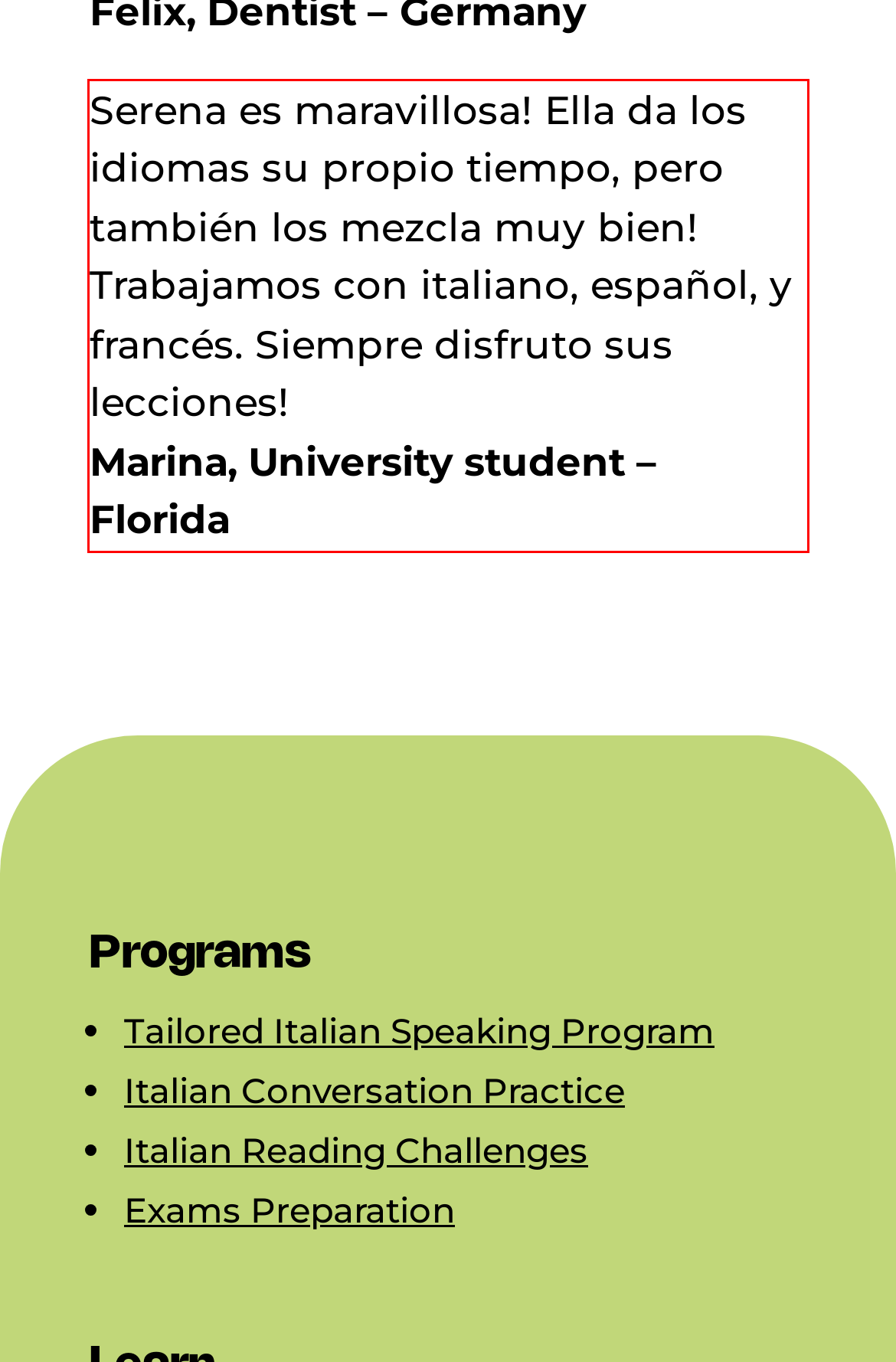Analyze the screenshot of the webpage that features a red bounding box and recognize the text content enclosed within this red bounding box.

Serena es maravillosa! Ella da los idiomas su propio tiempo, pero también los mezcla muy bien! Trabajamos con italiano, español, y francés. Siempre disfruto sus lecciones! Marina, University student – Florida